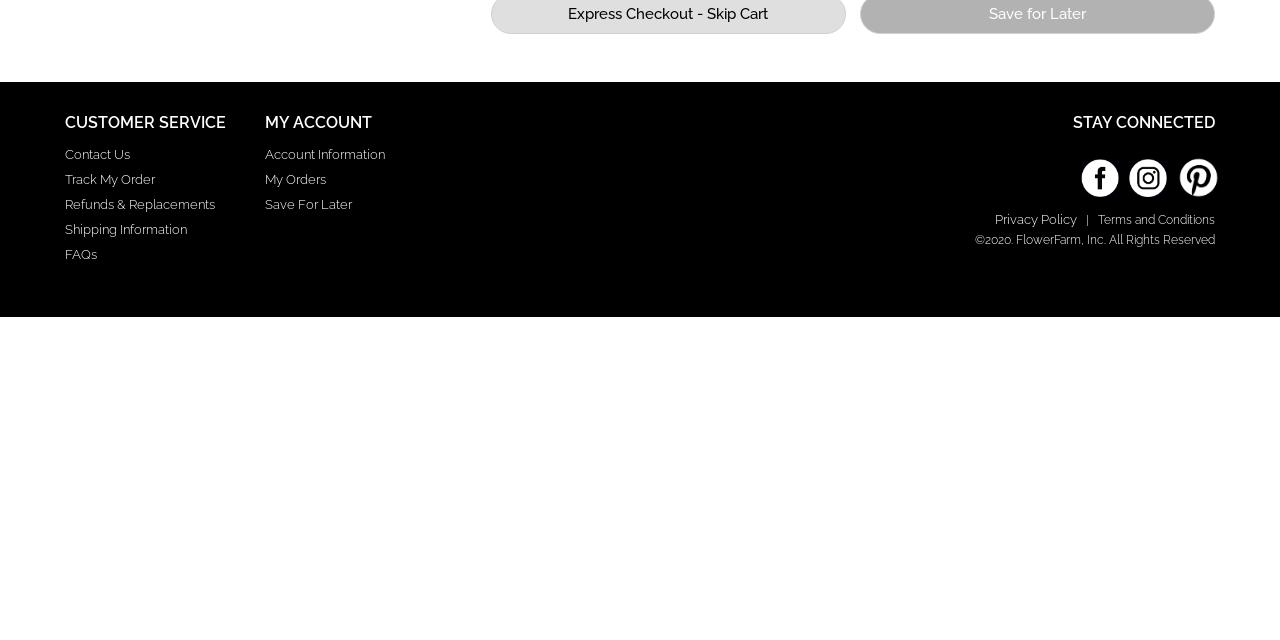Bounding box coordinates are specified in the format (top-left x, top-left y, bottom-right x, bottom-right y). All values are floating point numbers bounded between 0 and 1. Please provide the bounding box coordinate of the region this sentence describes: Save For Later

[0.207, 0.307, 0.348, 0.331]